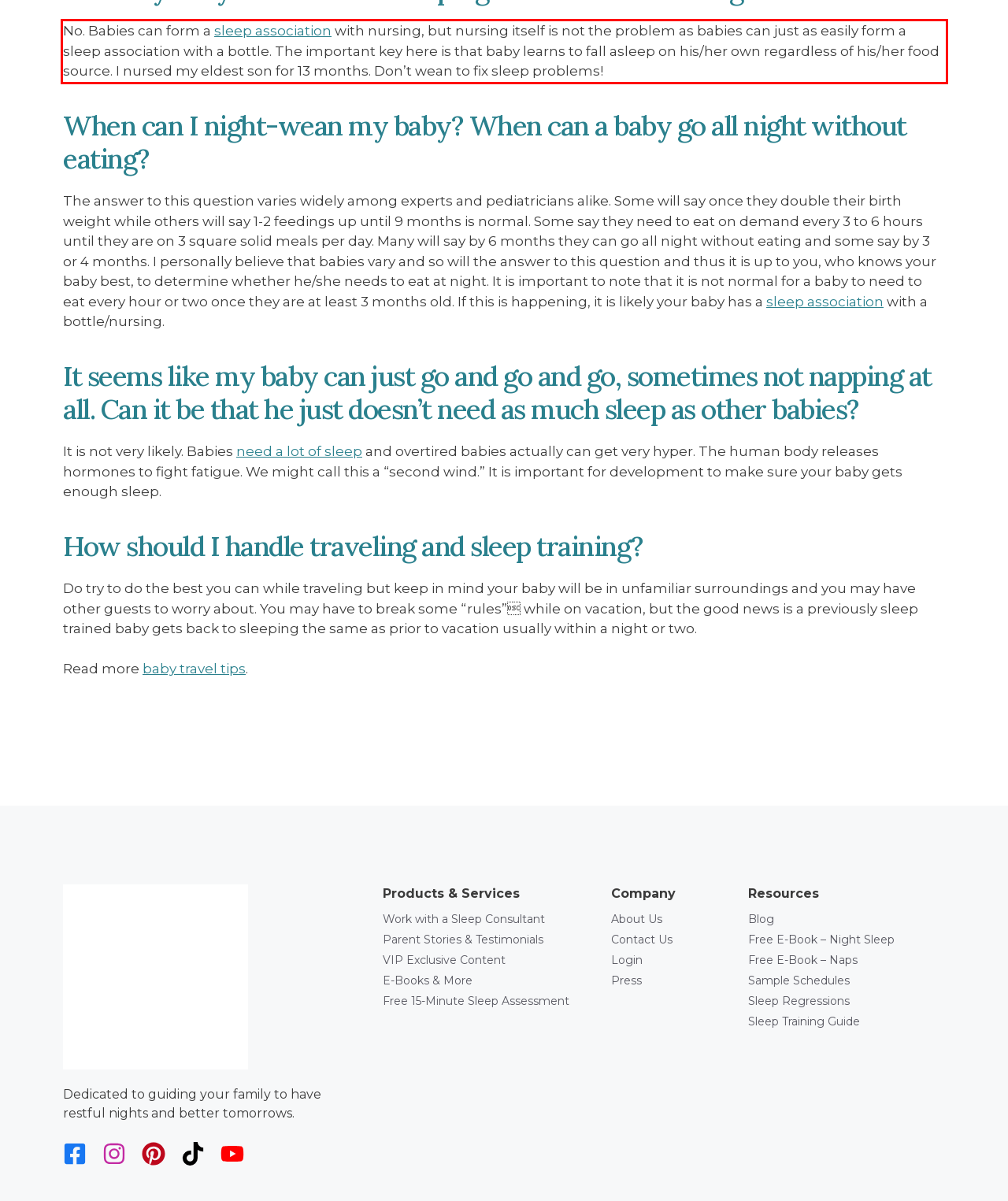Please identify and extract the text content from the UI element encased in a red bounding box on the provided webpage screenshot.

No. Babies can form a sleep association with nursing, but nursing itself is not the problem as babies can just as easily form a sleep association with a bottle. The important key here is that baby learns to fall asleep on his/her own regardless of his/her food source. I nursed my eldest son for 13 months. Don’t wean to fix sleep problems!